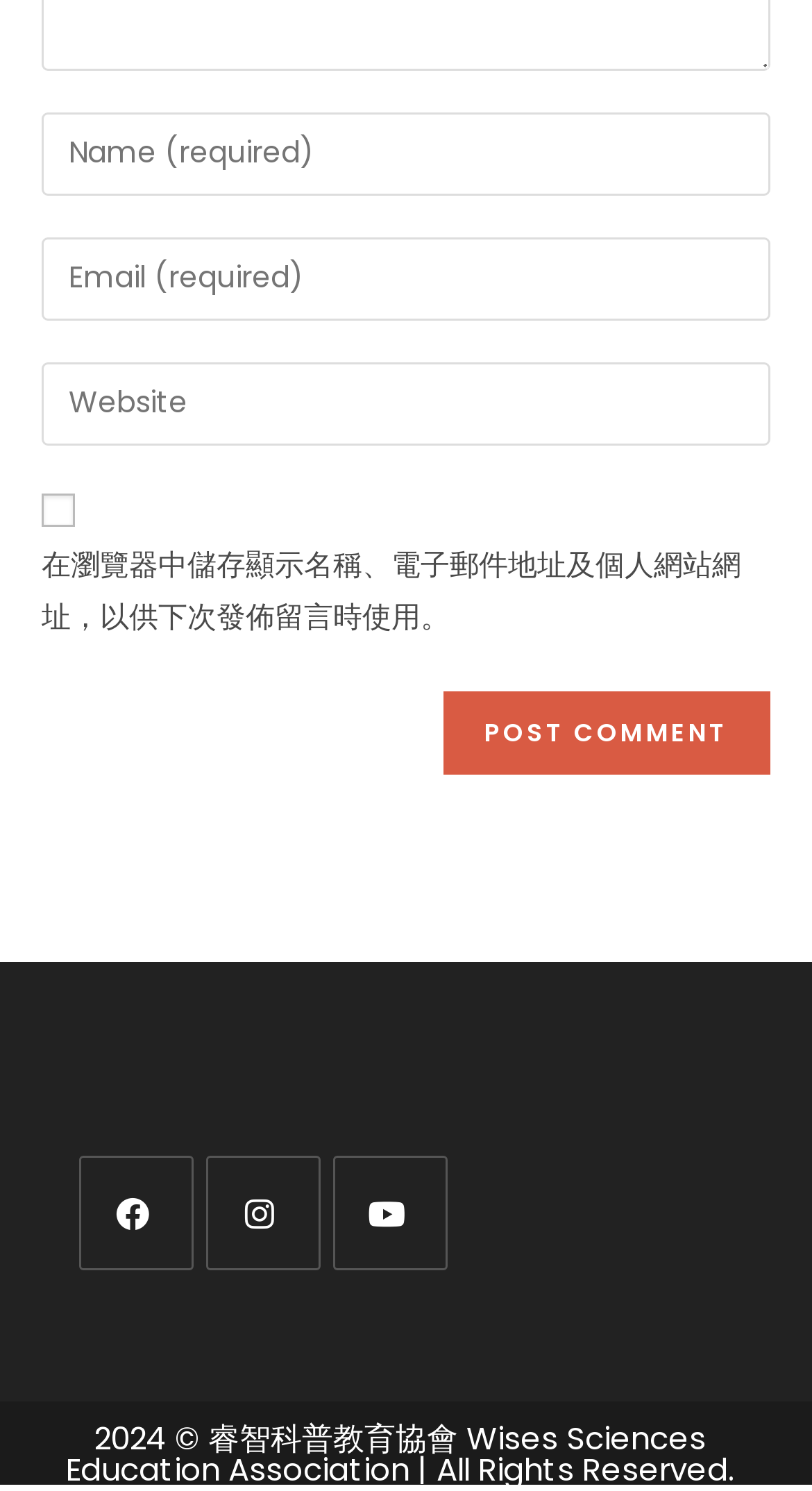Determine the bounding box coordinates of the region I should click to achieve the following instruction: "Enter your website URL". Ensure the bounding box coordinates are four float numbers between 0 and 1, i.e., [left, top, right, bottom].

[0.051, 0.242, 0.949, 0.298]